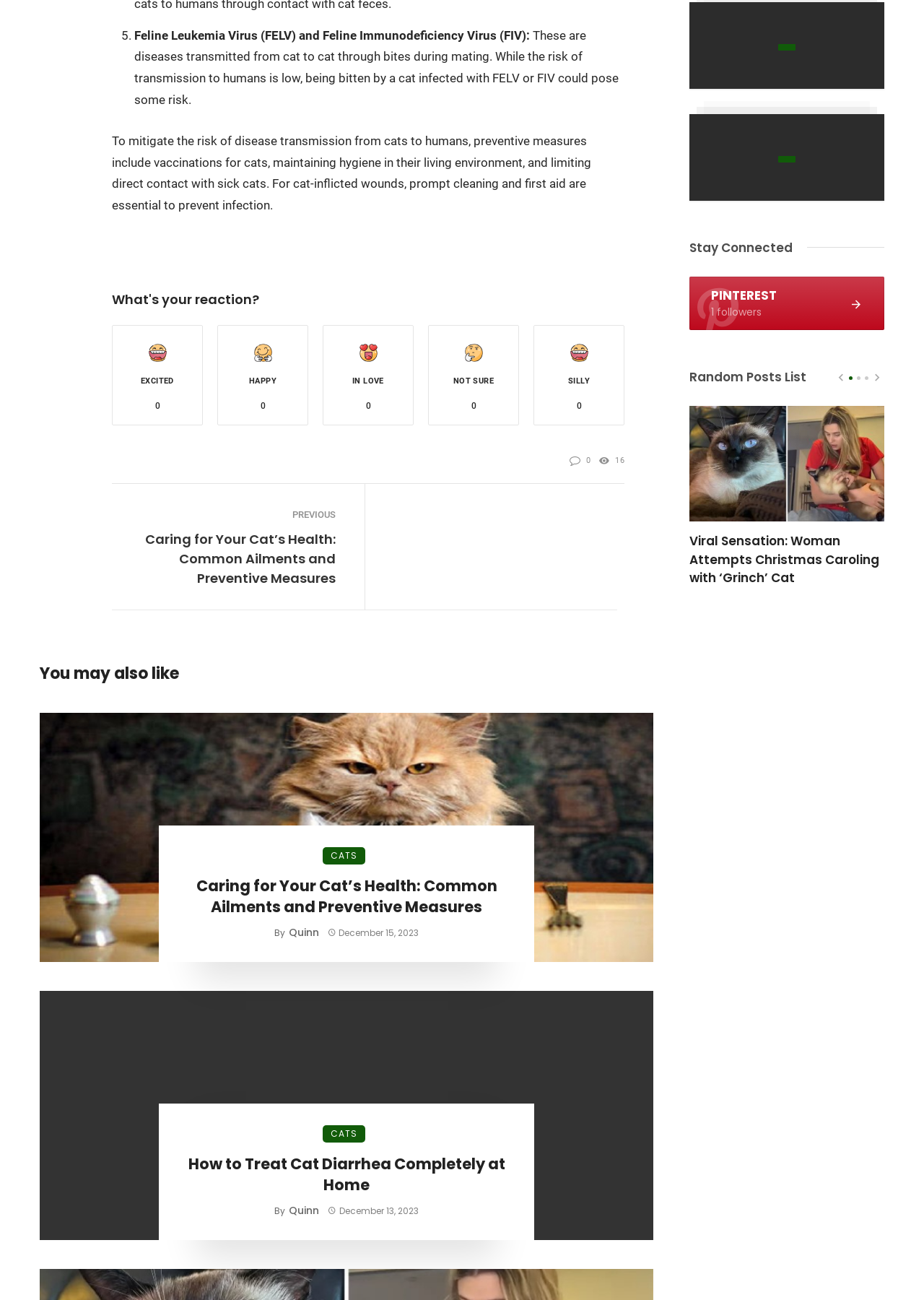Can you provide the bounding box coordinates for the element that should be clicked to implement the instruction: "Follow the 'PINTEREST' link"?

[0.746, 0.213, 0.957, 0.254]